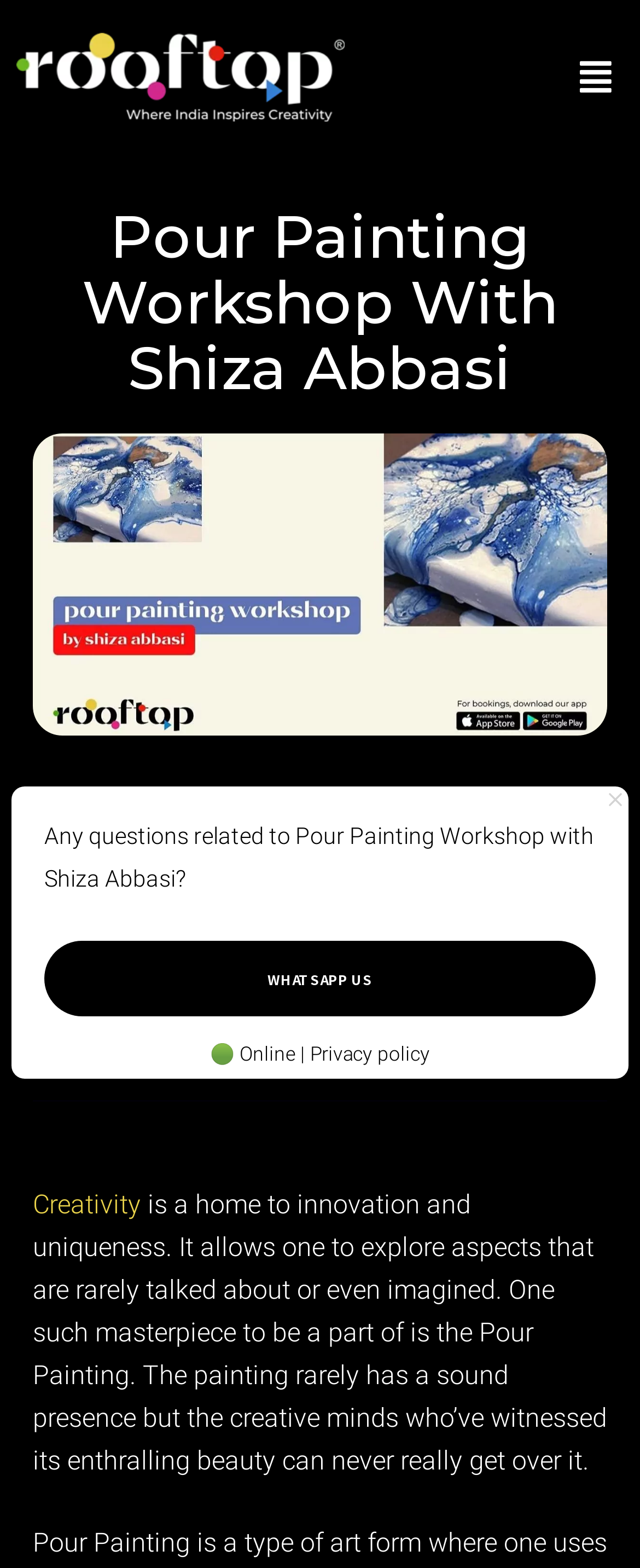Offer a meticulous description of the webpage's structure and content.

The webpage is about a Pour Painting Workshop with Shiza Abbasi on Rooftop, a platform that offers online art courses and workshops. At the top left, there is a link to "Learn Indian art online" accompanied by an image. On the top right, a menu button is located. 

Below the menu button, a heading "Pour Painting Workshop With Shiza Abbasi" is prominently displayed. To the left of the heading, an image related to the workshop is shown. 

On the left side of the page, there are several links, including "Rooftop", a date "December 18, 2021", and time "10:07 am". Below these links, there are more links to related topics such as "art workshop", "pour painting", and "The Circle Archives". 

In the middle of the page, a paragraph of text describes the creativity and uniqueness of Rooftop, highlighting the Pour Painting workshop as a masterpiece. 

At the bottom of the page, there is an image on the right side, and a section with a question "Any questions related to Pour Painting Workshop with Shiza Abbasi?" accompanied by a "WHATSAPP US" button. 

Finally, at the very bottom, there is a line of text with a link to "Online" and "Privacy policy", along with an image.